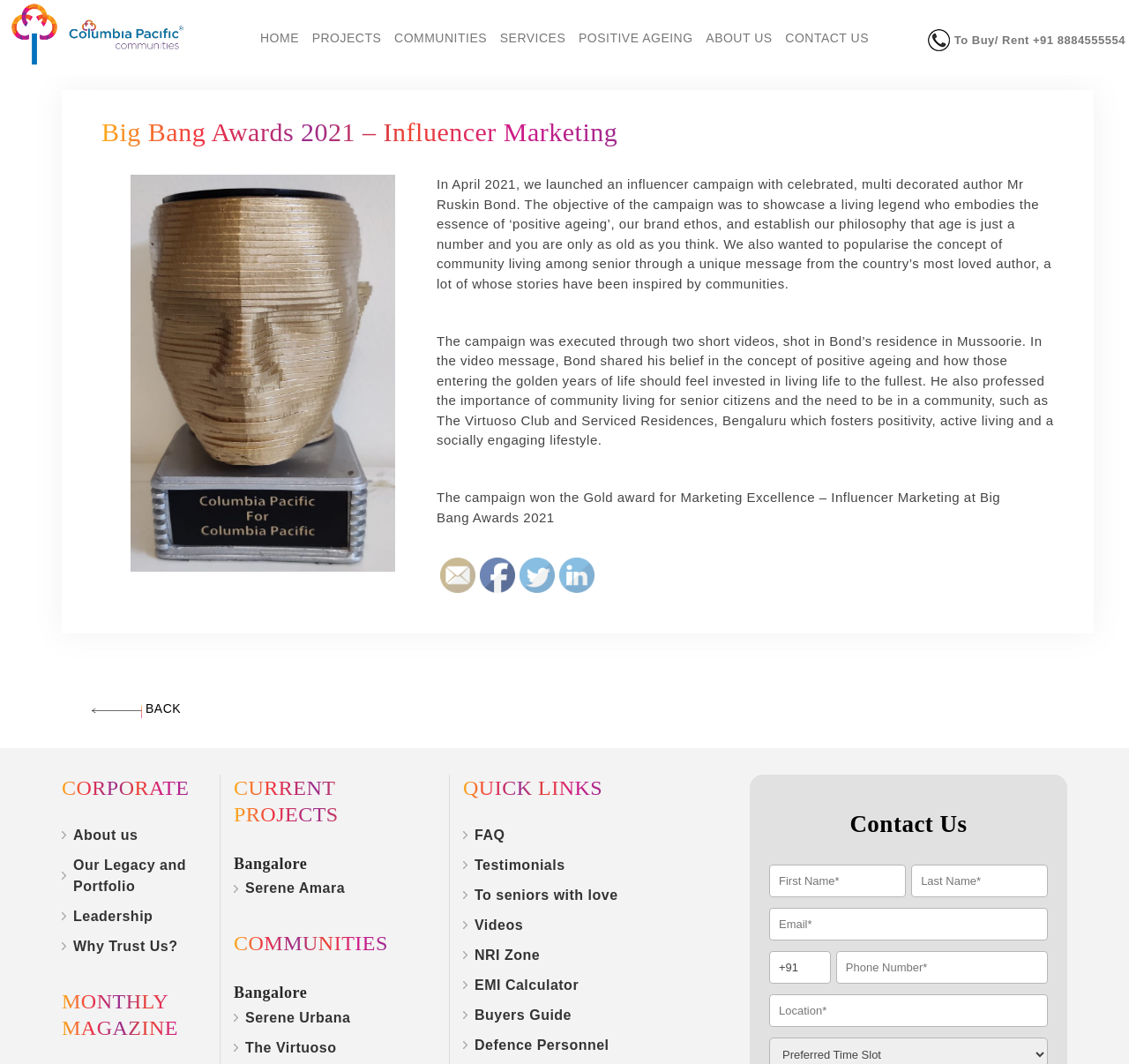Using the description "alt="fb-share-icon" title="Facebook Share"", predict the bounding box of the relevant HTML element.

[0.415, 0.493, 0.468, 0.512]